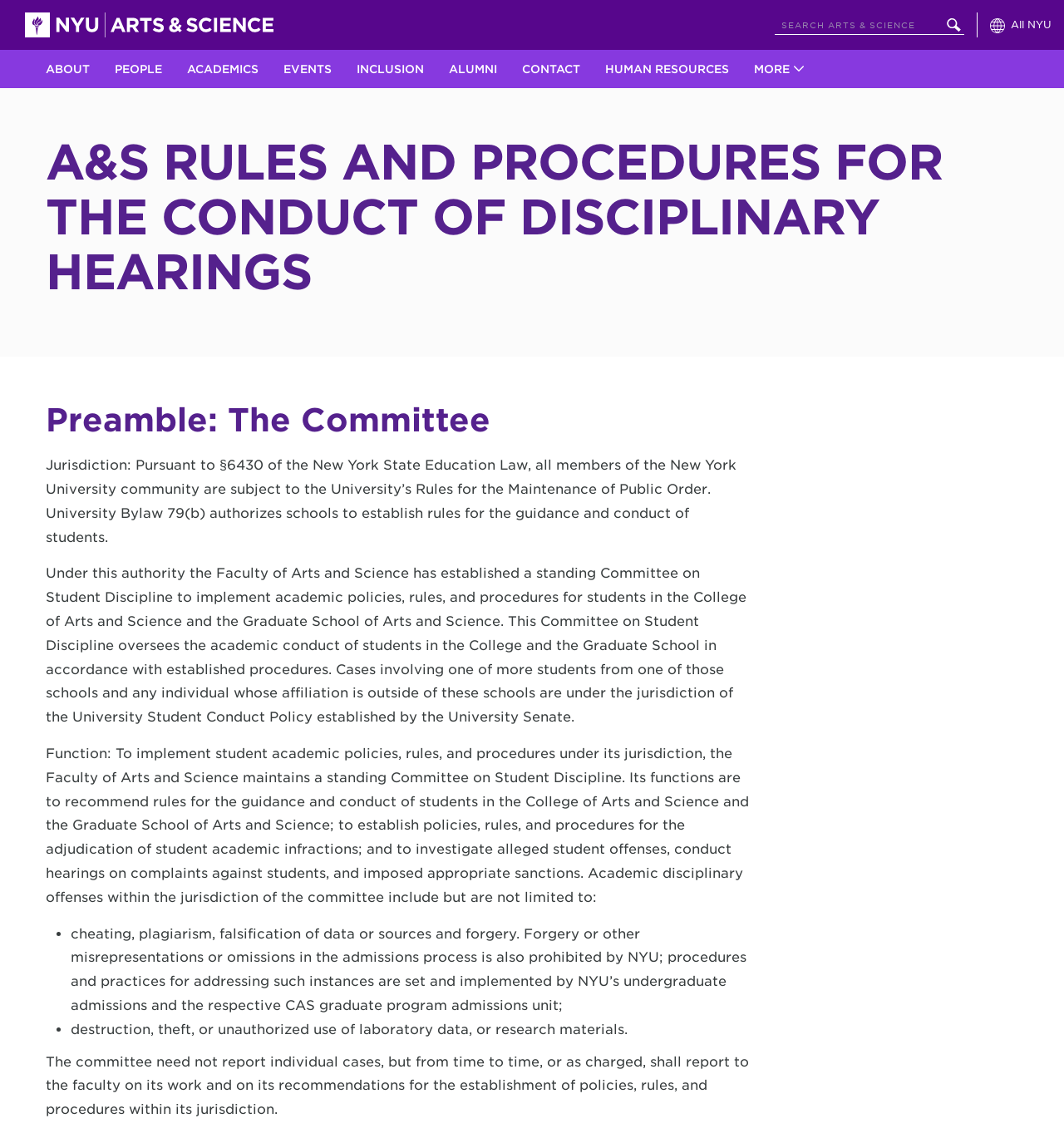What is the jurisdiction of the Committee on Student Discipline?
Could you give a comprehensive explanation in response to this question?

The jurisdiction of the Committee on Student Discipline includes the College of Arts and Science and the Graduate School of Arts and Science, as stated in the webpage content. Cases involving one or more students from one of those schools and any individual whose affiliation is outside of these schools are under the jurisdiction of the University Student Conduct Policy established by the University Senate.